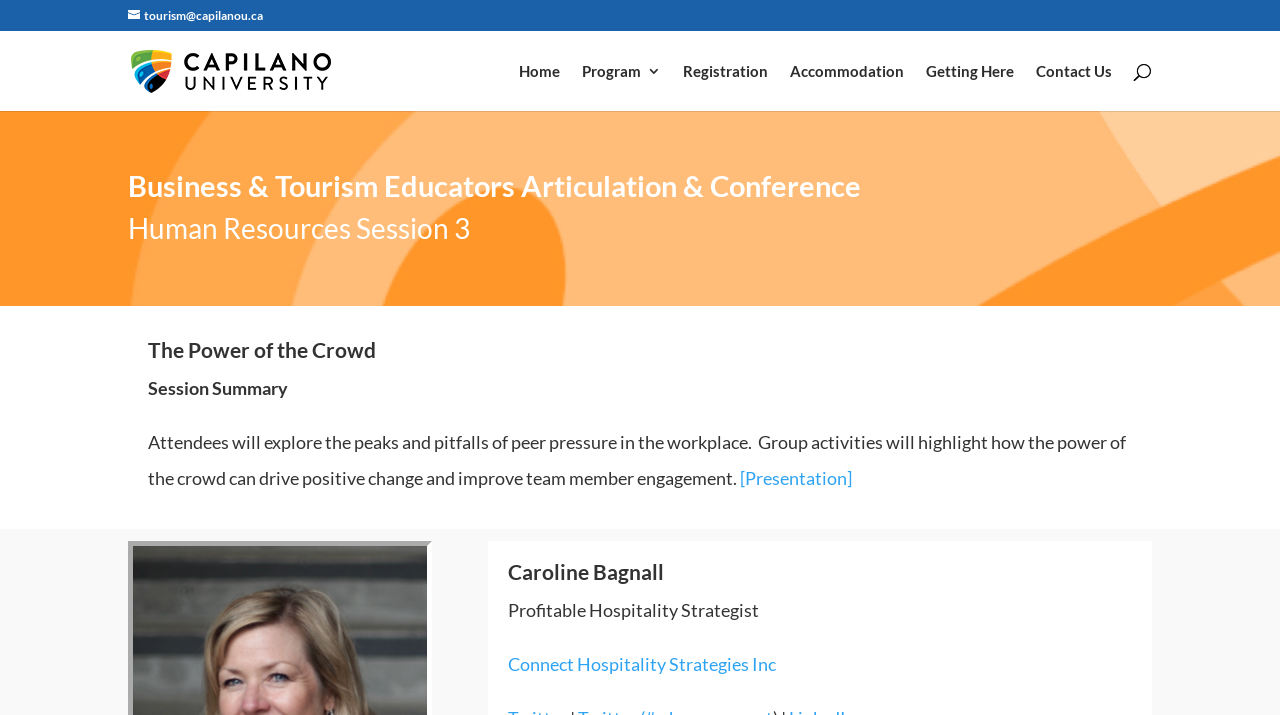Please specify the bounding box coordinates for the clickable region that will help you carry out the instruction: "Learn about what we do".

None